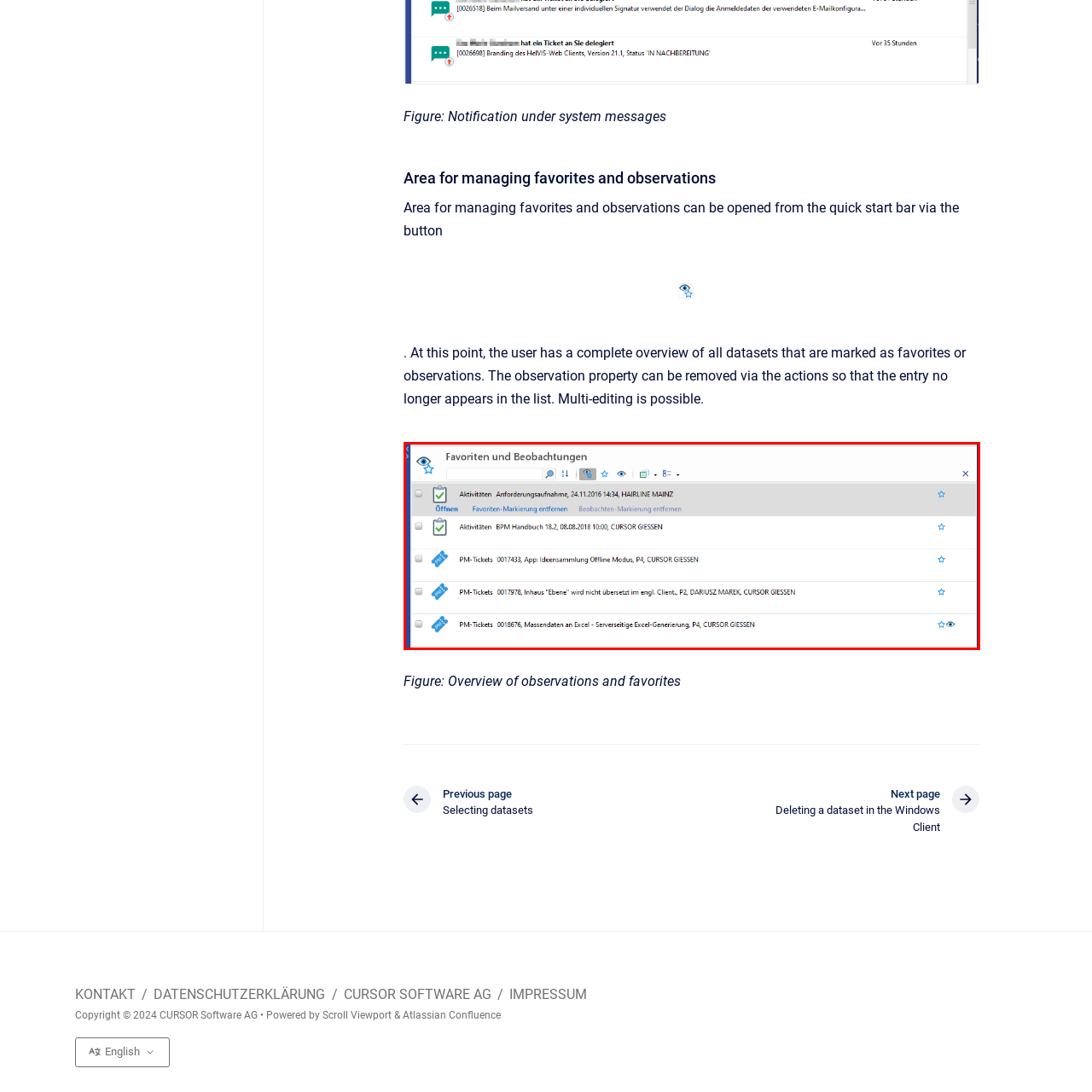What information is presented for each item in the list? Observe the image within the red bounding box and give a one-word or short-phrase answer.

Activity names, timestamps, and associated users or teams